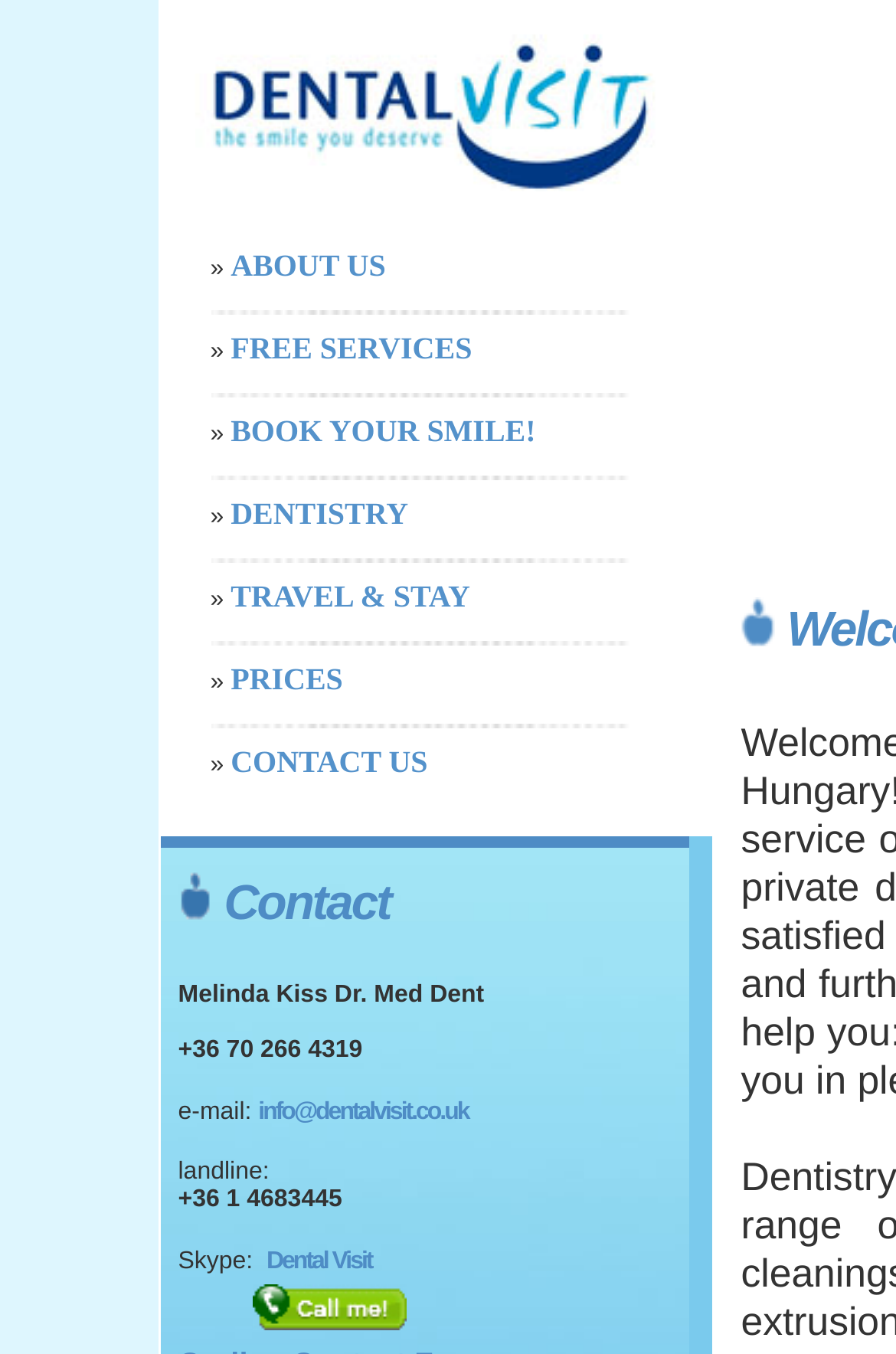Locate the bounding box coordinates of the element I should click to achieve the following instruction: "Click on the Skype button".

[0.282, 0.967, 0.454, 0.987]